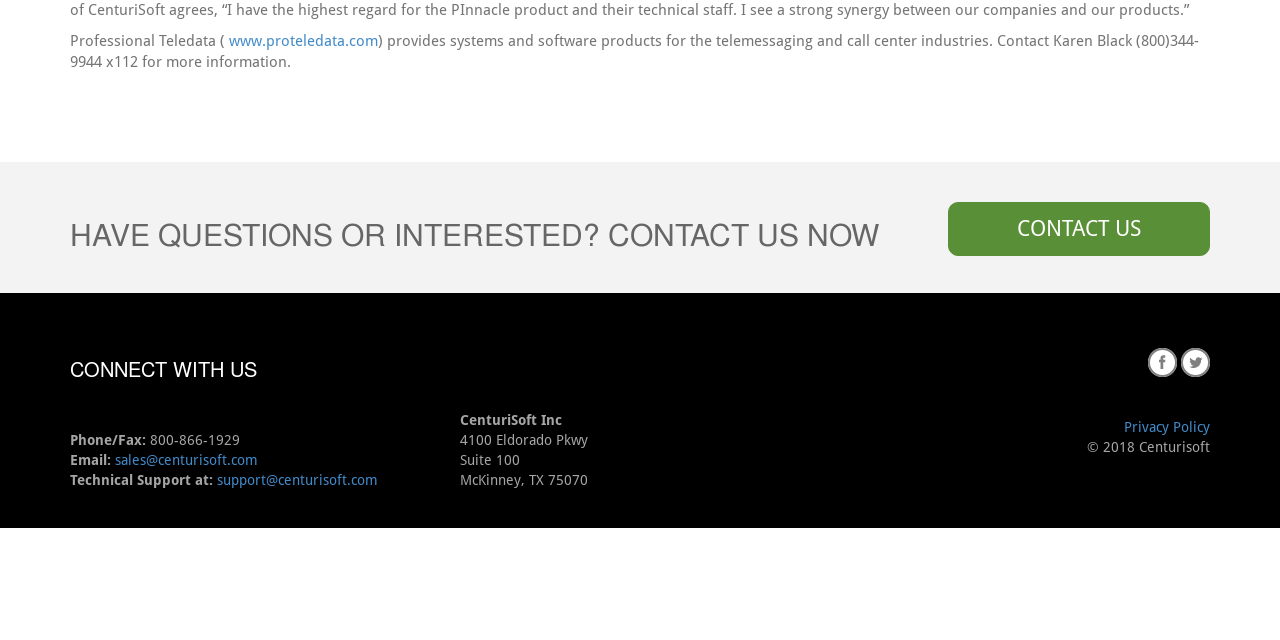Extract the bounding box coordinates for the described element: "Privacy Policy". The coordinates should be represented as four float numbers between 0 and 1: [left, top, right, bottom].

[0.878, 0.655, 0.945, 0.68]